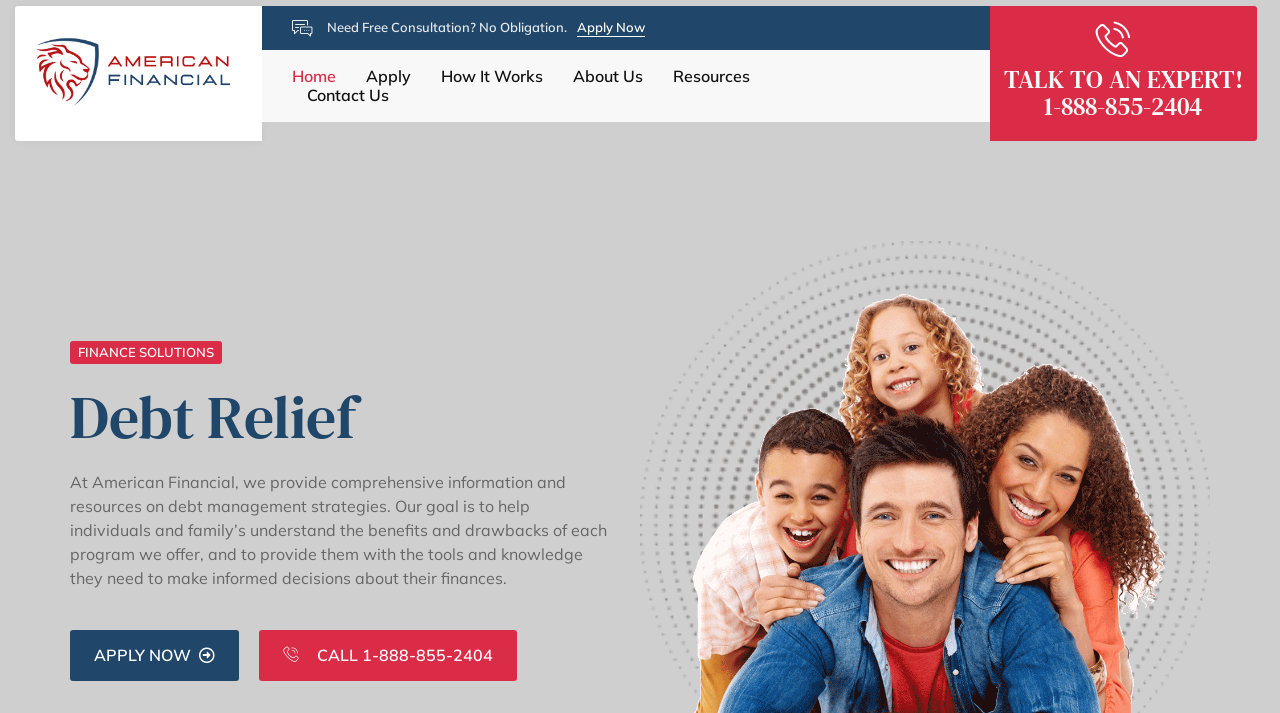Find the bounding box coordinates of the clickable area that will achieve the following instruction: "Get a free consultation".

[0.255, 0.027, 0.443, 0.049]